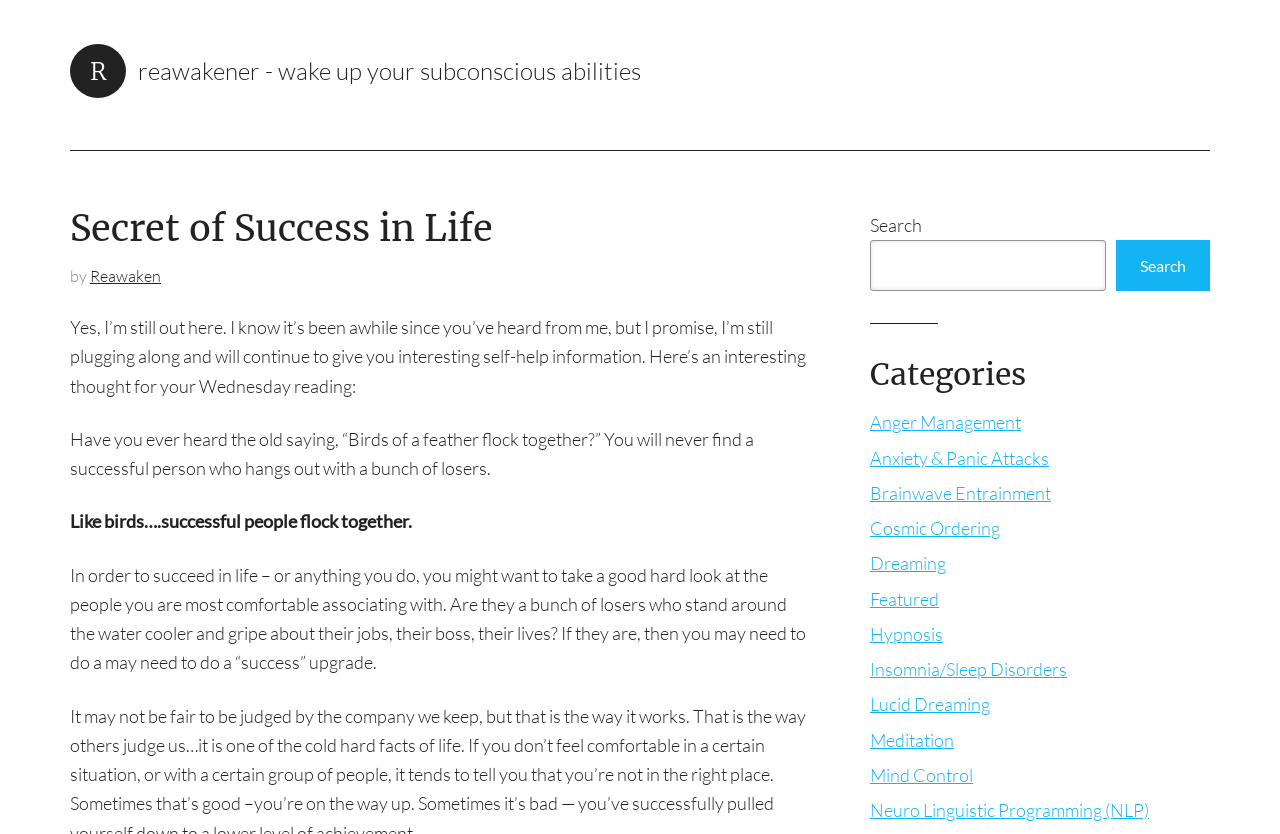Select the bounding box coordinates of the element I need to click to carry out the following instruction: "Explore the category of Anger Management".

[0.68, 0.493, 0.798, 0.519]